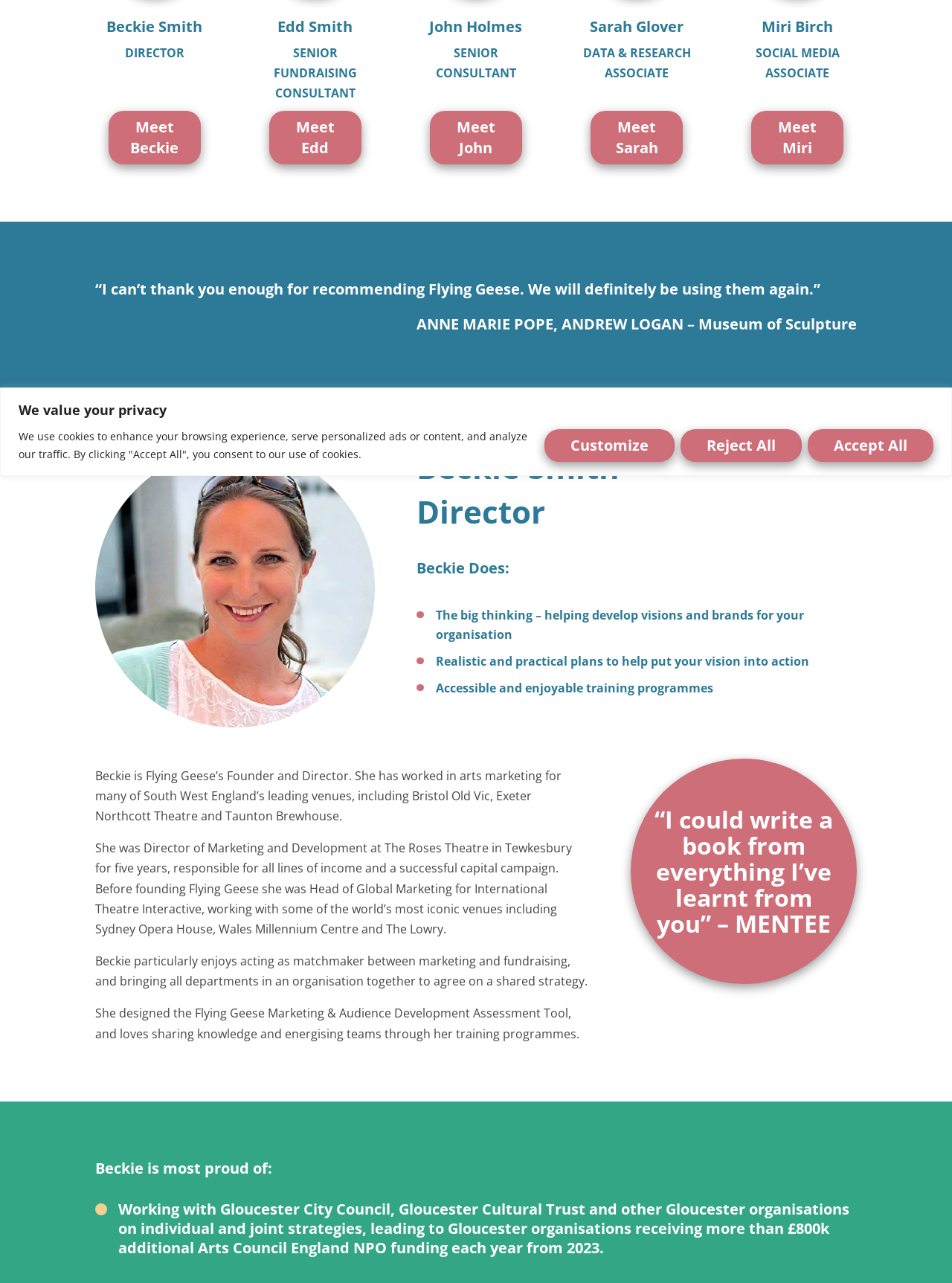Given the description "Accept All", determine the bounding box of the corresponding UI element.

[0.848, 0.334, 0.98, 0.36]